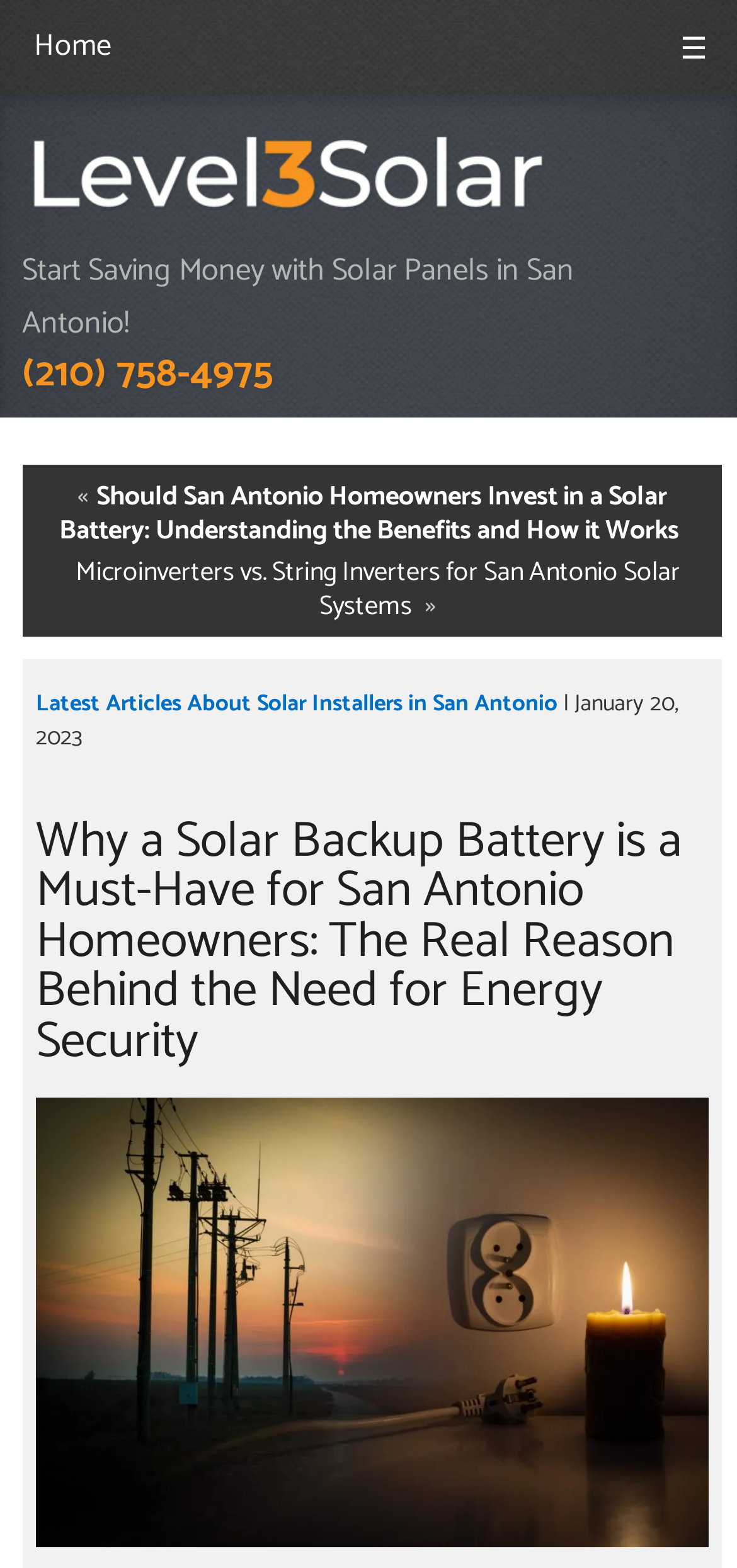Answer briefly with one word or phrase:
What is the company name displayed on the webpage?

Level 3 Solar